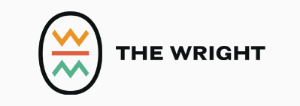Please answer the following question using a single word or phrase: 
What is the font style of the text 'THE WRIGHT'?

bold, uppercase